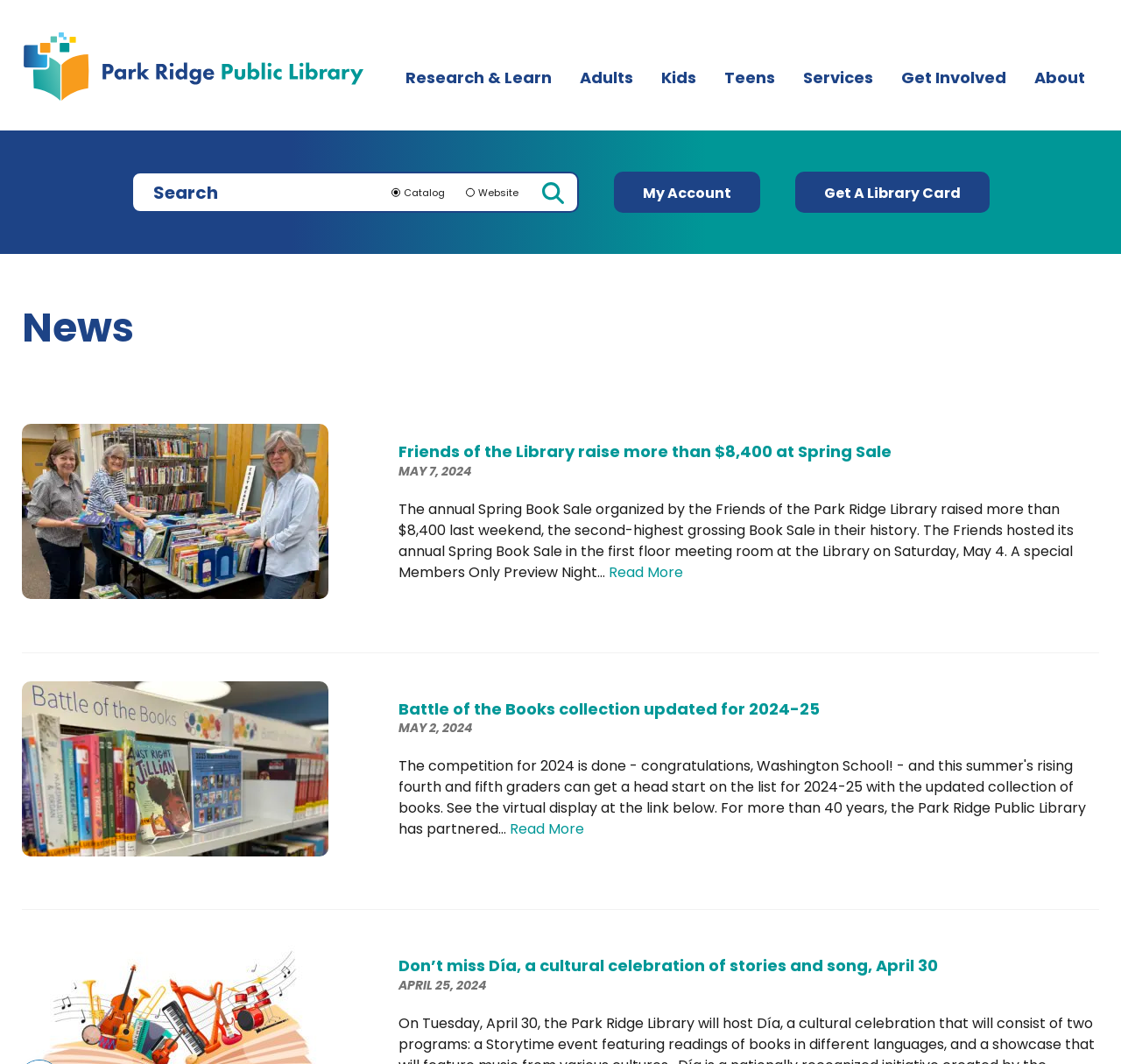Identify the bounding box coordinates for the element you need to click to achieve the following task: "Visit the Research & Learn page". Provide the bounding box coordinates as four float numbers between 0 and 1, in the form [left, top, right, bottom].

[0.349, 0.035, 0.505, 0.112]